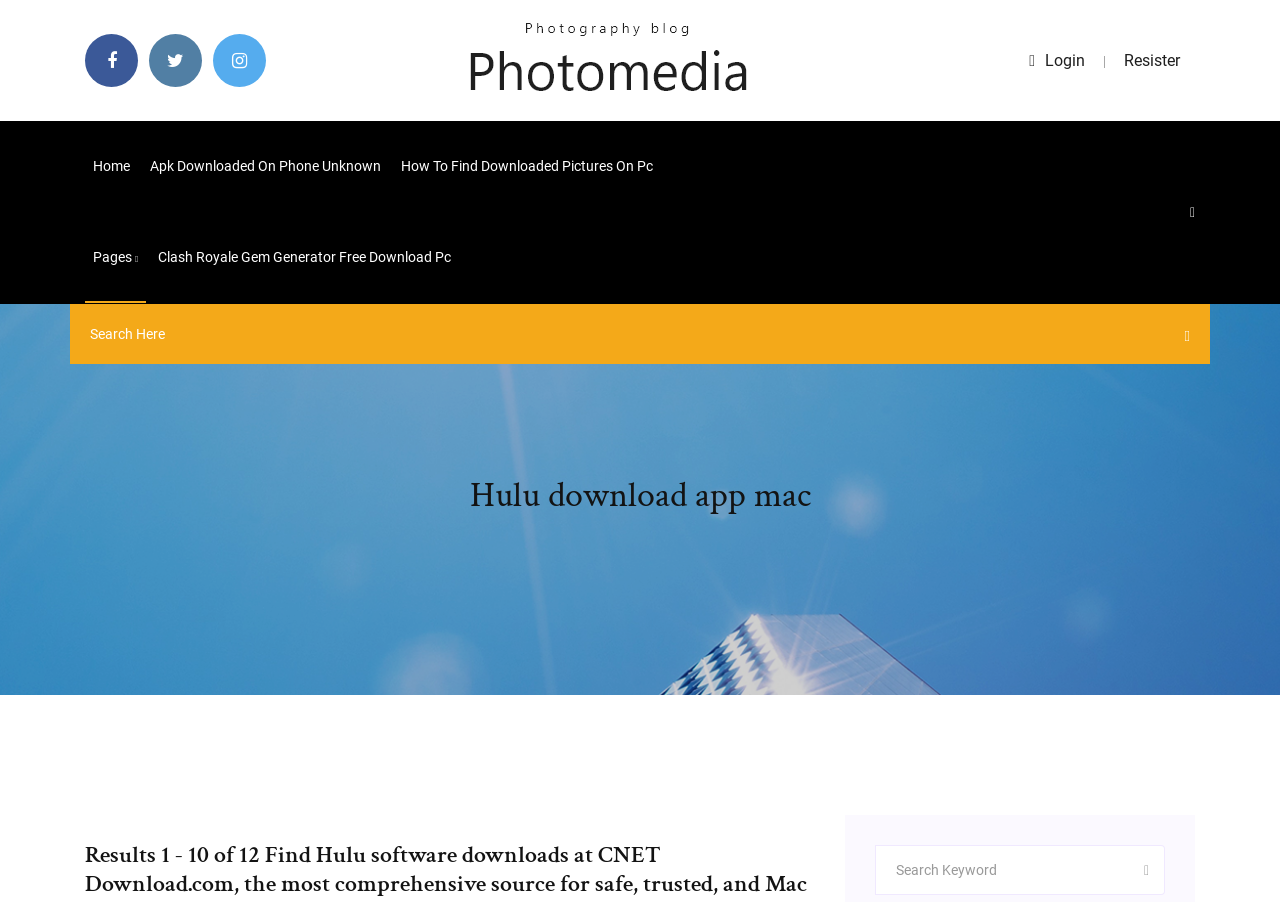Identify the text that serves as the heading for the webpage and generate it.

Hulu download app mac